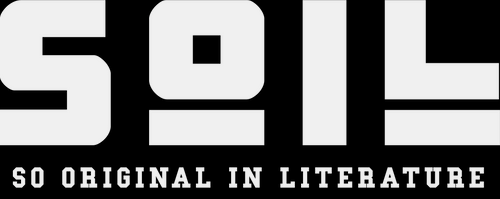With reference to the screenshot, provide a detailed response to the question below:
What is the purpose of the logo?

The caption states that the logo is part of a fashion collaboration, making it a perfect conversation starter and a fashionable statement piece in graphic tees and hoodies, symbolizing the witty and irreverent spirit of S.O.I.L.